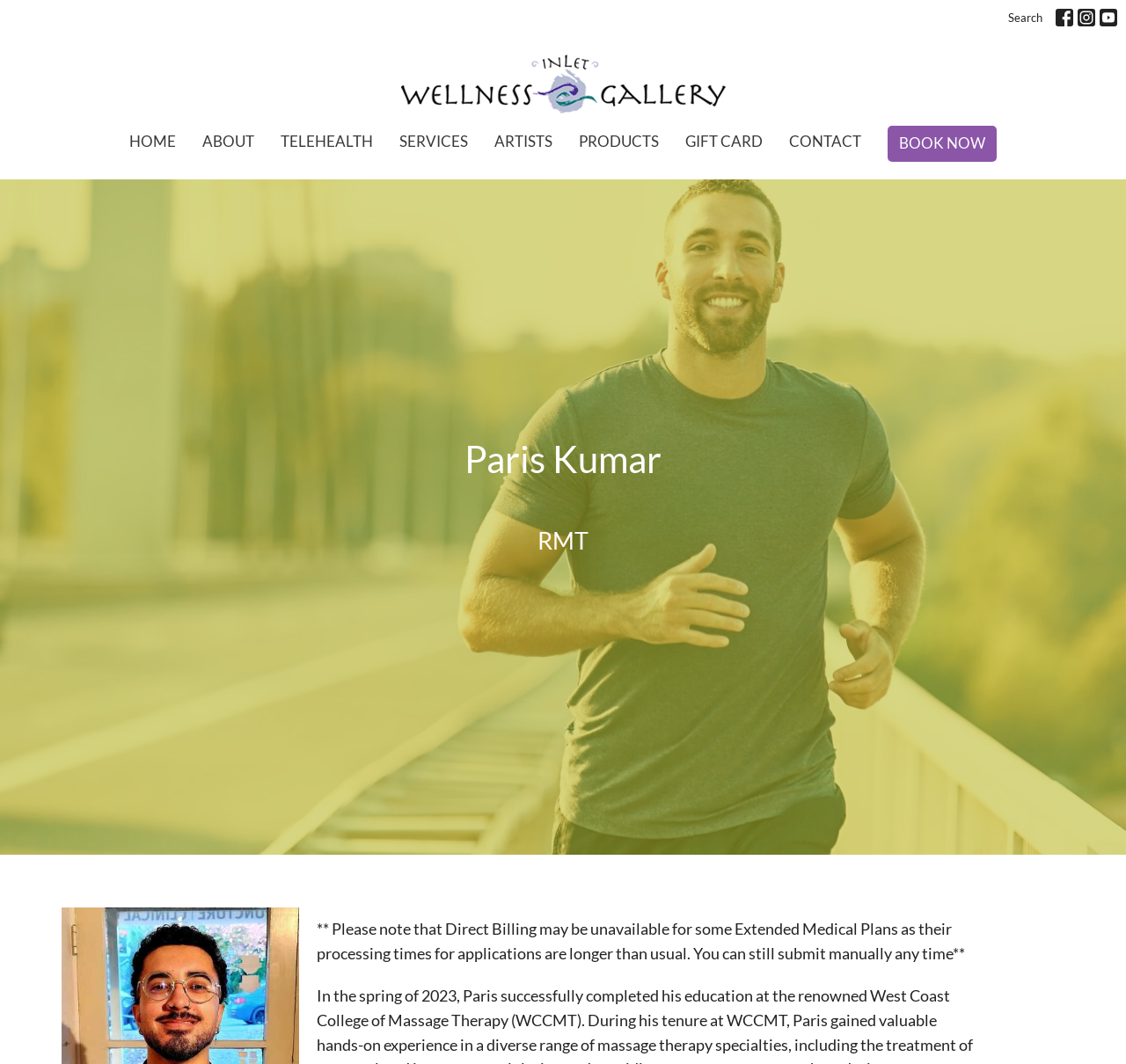What is the profession of Paris Kumar?
Use the information from the screenshot to give a comprehensive response to the question.

Paris Kumar's profession can be found in the heading element with the text 'Paris Kumar' and a subheading element with the text 'RMT', which stands for Registered Massage Therapist.